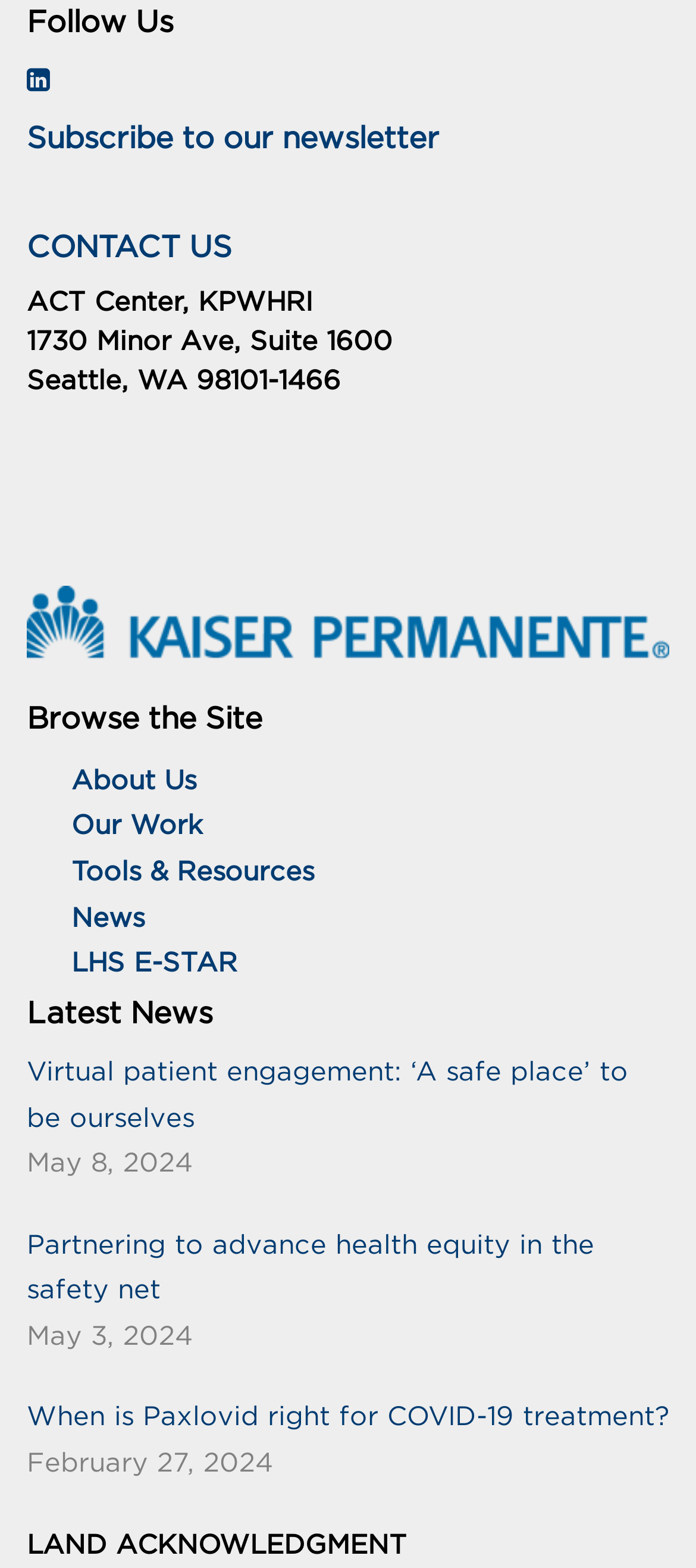Please identify the bounding box coordinates of the region to click in order to complete the given instruction: "Read the latest news". The coordinates should be four float numbers between 0 and 1, i.e., [left, top, right, bottom].

[0.038, 0.675, 0.903, 0.722]